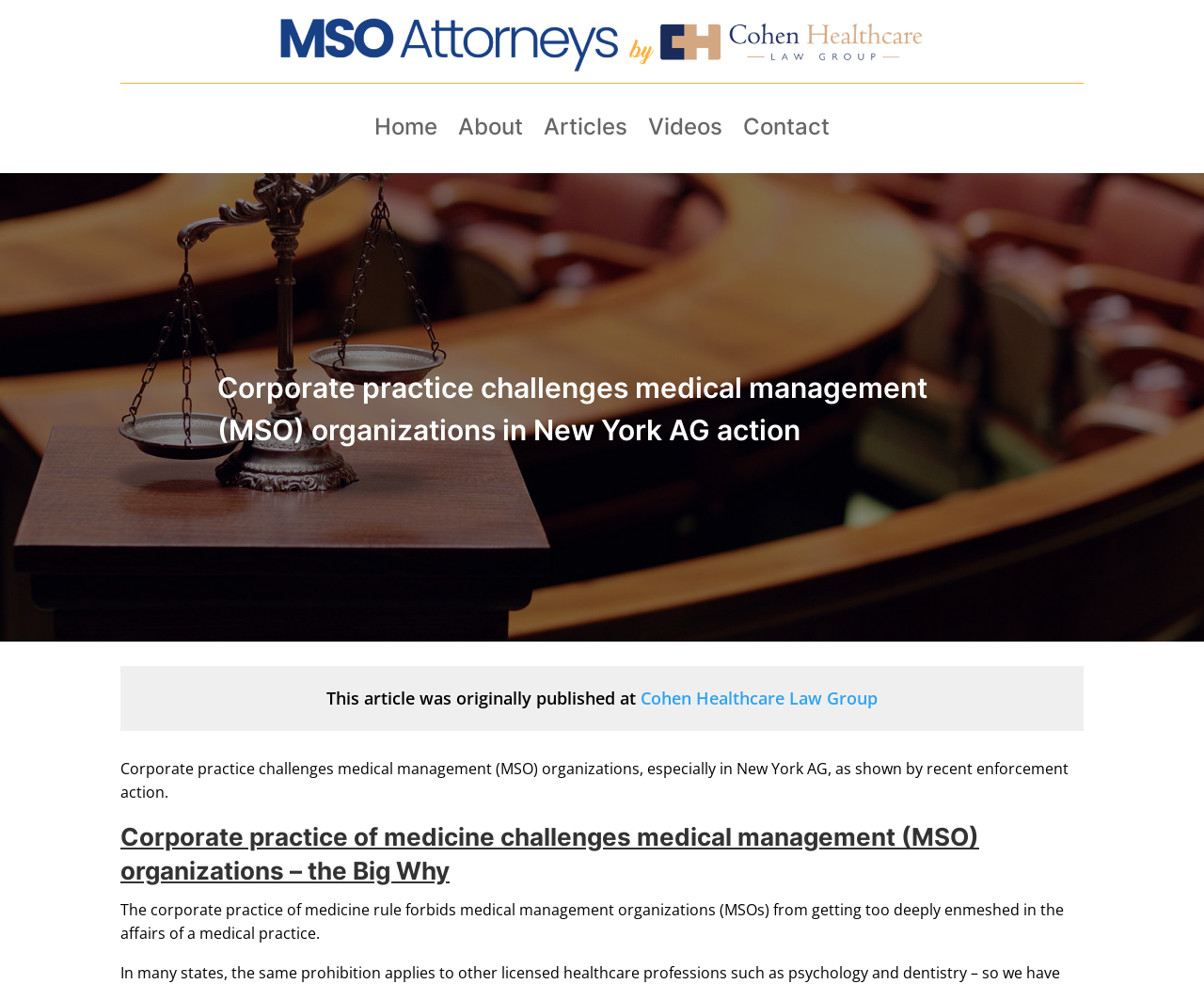Find the bounding box coordinates for the HTML element specified by: "Share On LinkedIn".

None